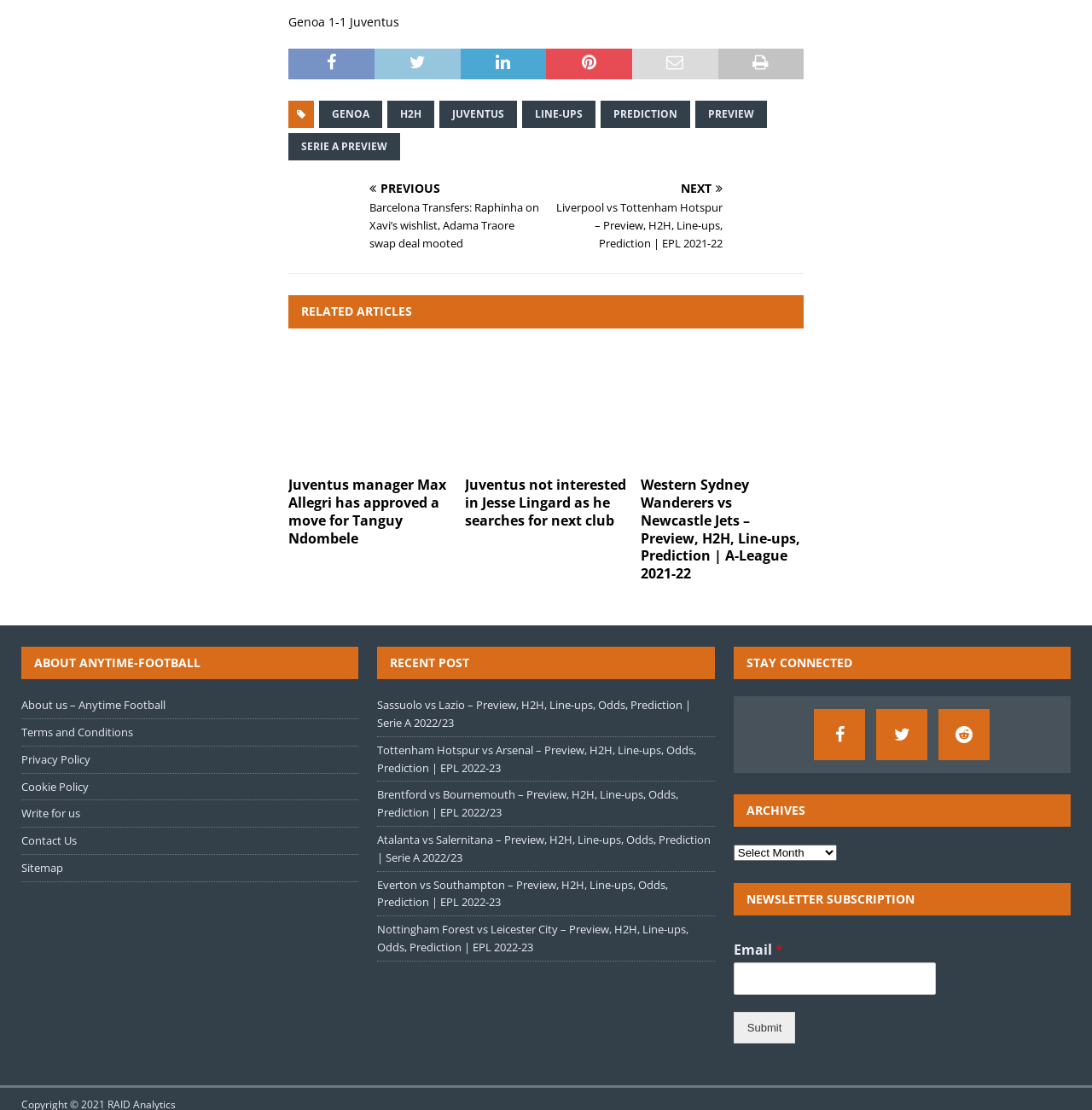Please find the bounding box coordinates of the element that you should click to achieve the following instruction: "View the preview of Western Sydney Wanderers vs Newcastle Jets". The coordinates should be presented as four float numbers between 0 and 1: [left, top, right, bottom].

[0.587, 0.428, 0.733, 0.525]